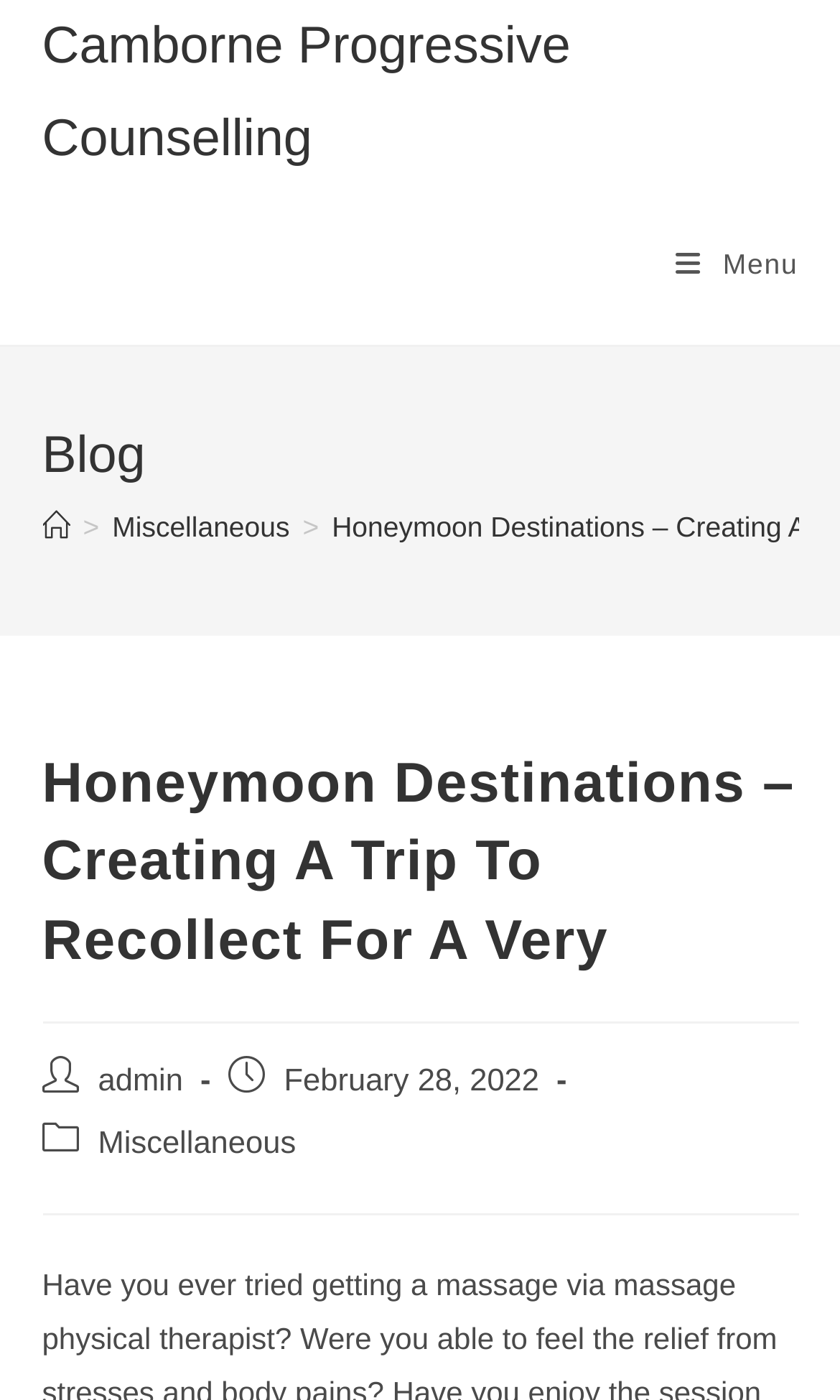Find the bounding box coordinates for the element described here: "admin".

[0.117, 0.761, 0.218, 0.785]